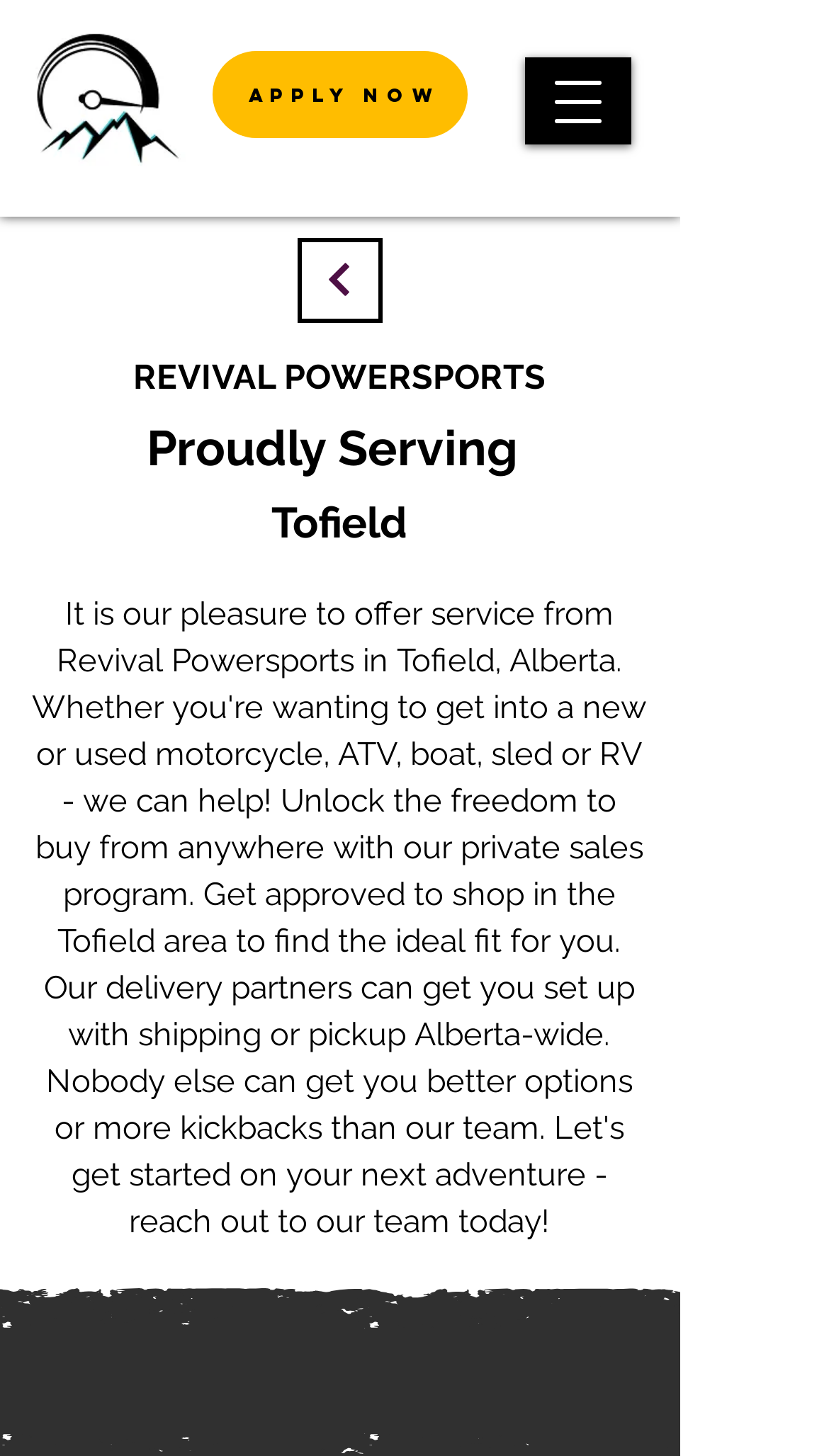Locate the bounding box of the UI element defined by this description: "​​​​​ APPLY NOW". The coordinates should be given as four float numbers between 0 and 1, formatted as [left, top, right, bottom].

[0.256, 0.035, 0.564, 0.095]